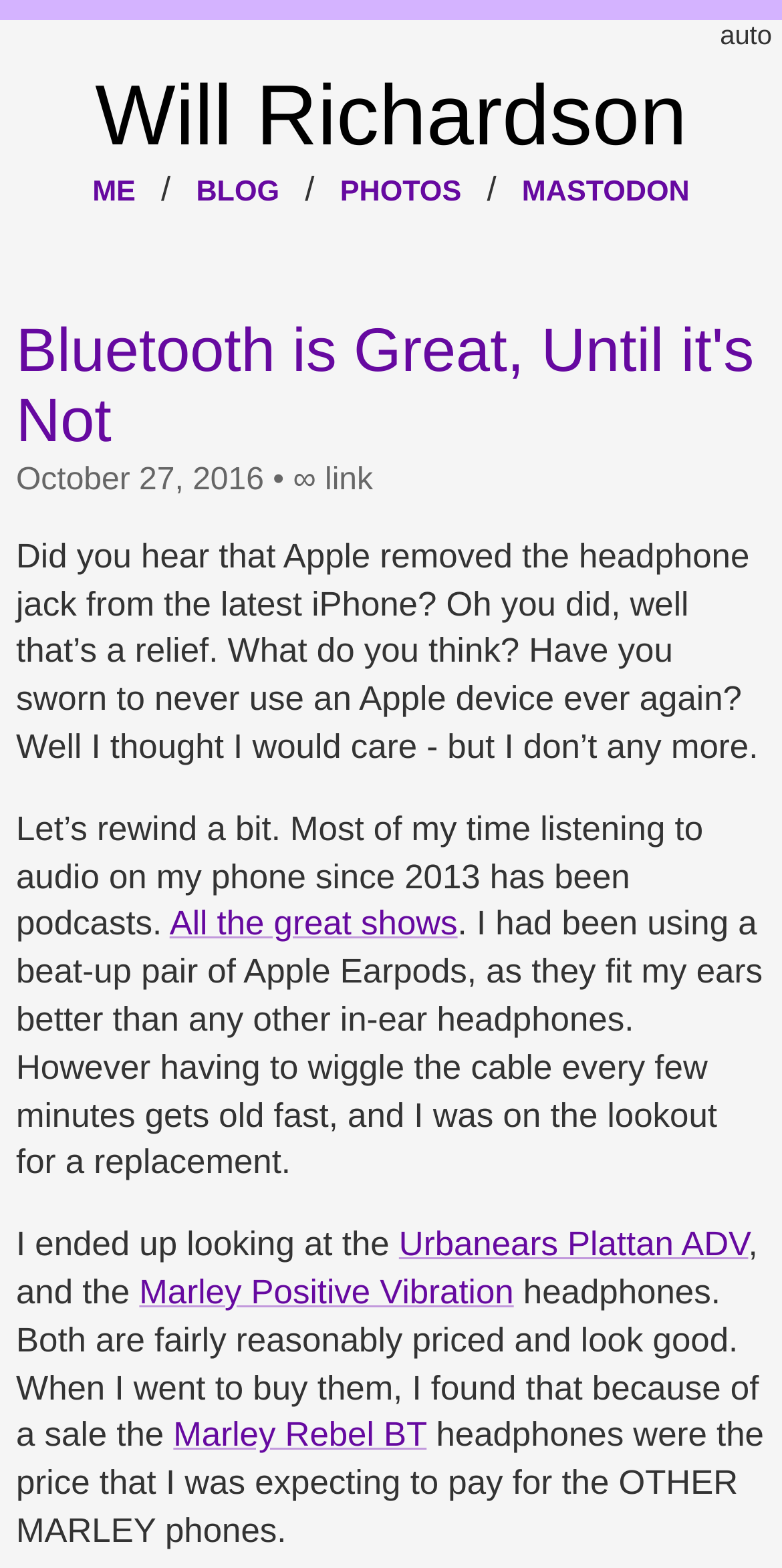Determine the coordinates of the bounding box for the clickable area needed to execute this instruction: "Click the 'PHOTOS' link".

[0.414, 0.105, 0.61, 0.141]